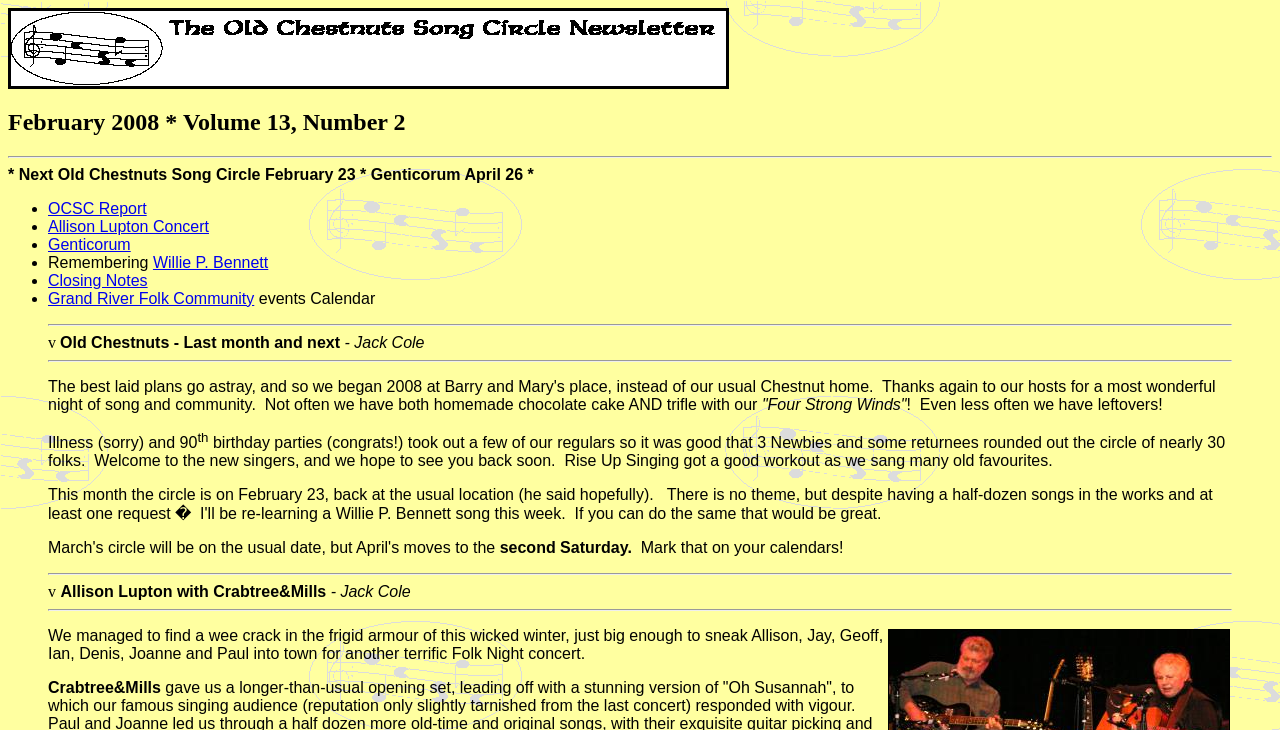Provide the bounding box coordinates of the HTML element described by the text: "Genticorum". The coordinates should be in the format [left, top, right, bottom] with values between 0 and 1.

[0.038, 0.323, 0.102, 0.346]